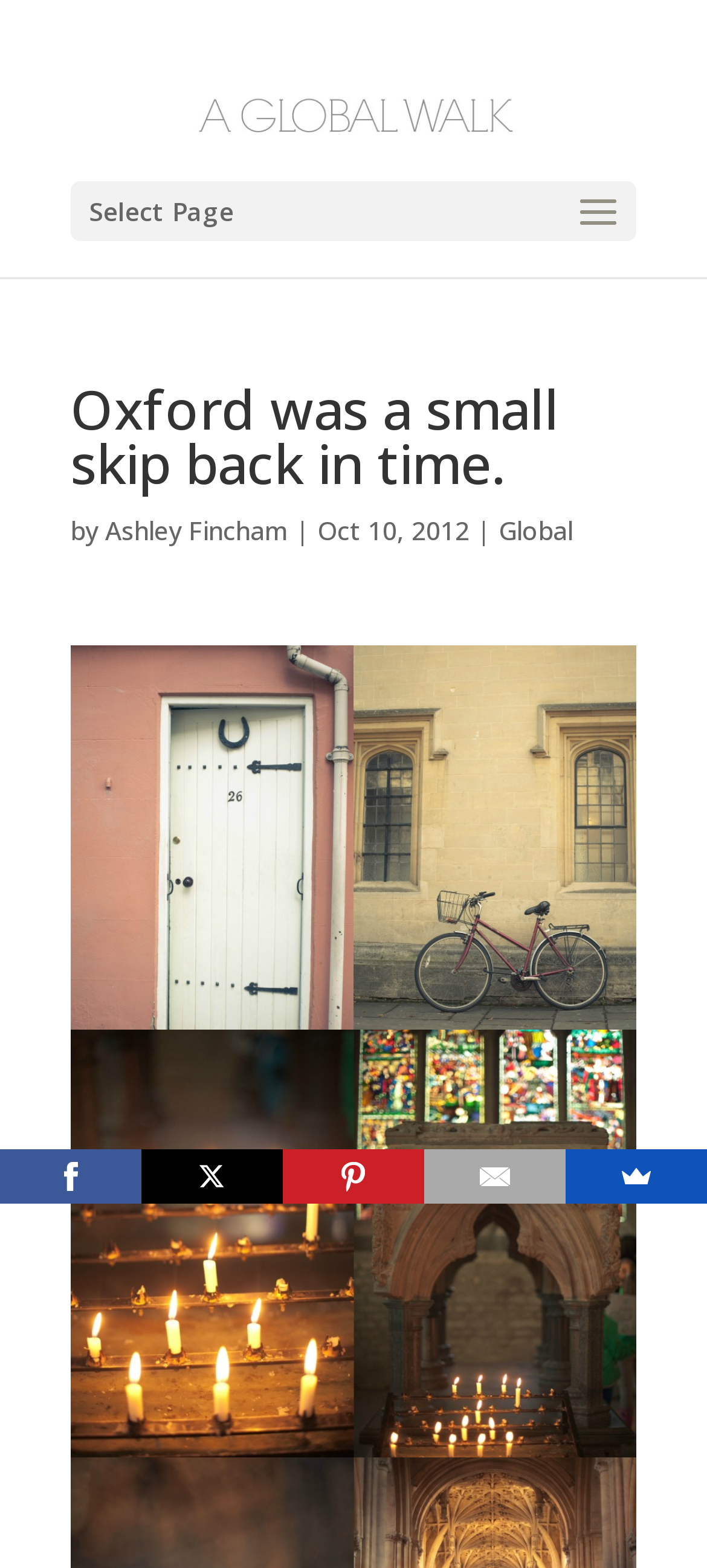Identify the bounding box of the HTML element described as: "title="oxford2"".

[0.1, 0.657, 0.9, 0.929]